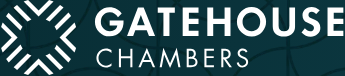Elaborate on the contents of the image in a comprehensive manner.

The image features the logo of "Gatehouse Chambers," a legal chambers focused on providing expertise in various areas, including insolvency law. The logo displays a modern design with a graphic emblem on the left that suggests strength and professionalism, paired with the text "GATEHOUSE" prominently displayed in bold, white letters against a deep teal background. The word "CHAMBERS" is positioned below, reinforcing the identity of the organization. This branding encapsulates the chambers' commitment to excellence and authority in legal matters, particularly in recent updates regarding insolvency cases.